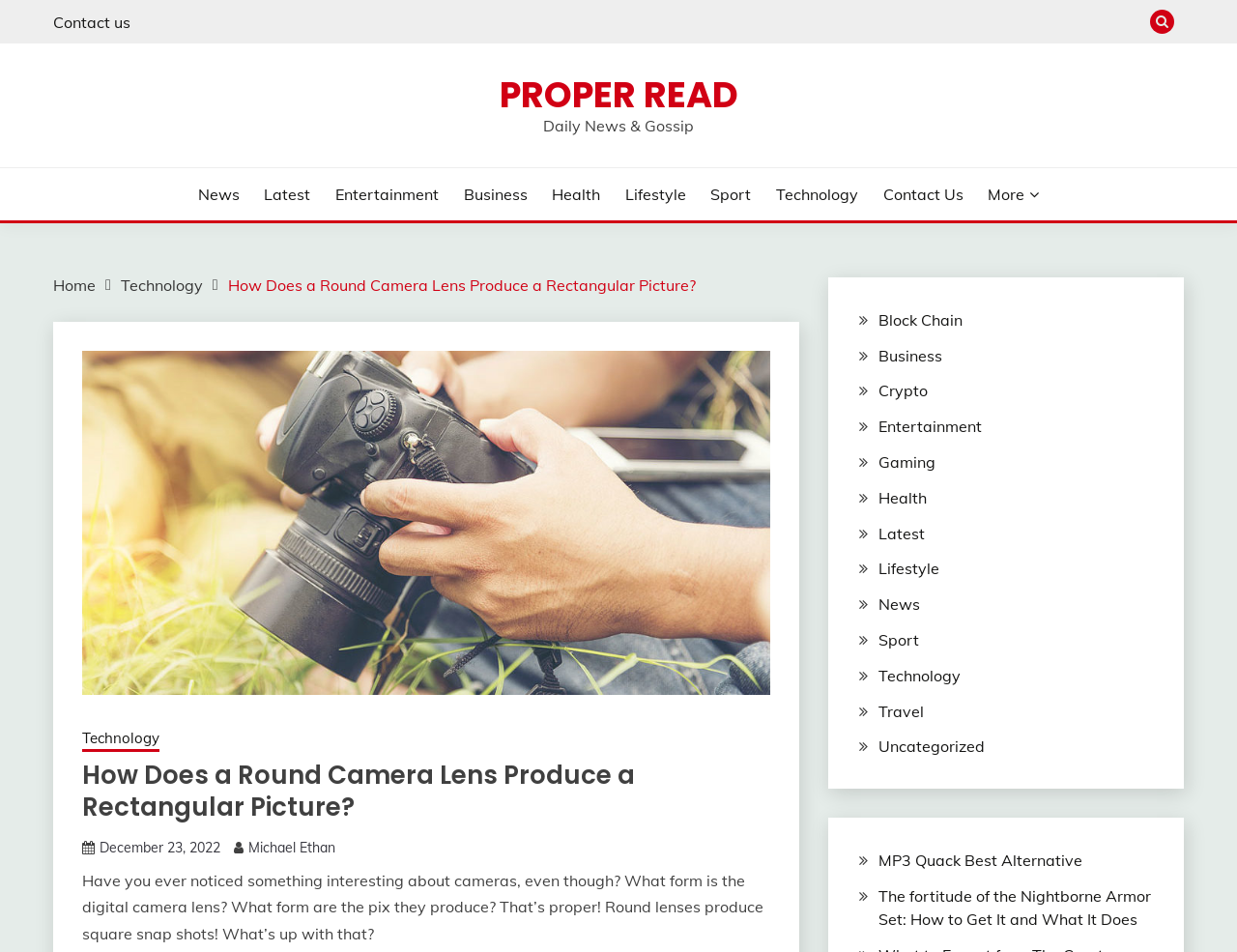Describe all visible elements and their arrangement on the webpage.

This webpage is about an article titled "How Does a Round Camera Lens Produce a Rectangular Picture?" with a focus on the technology behind camera lenses. At the top left, there is a "Contact us" link, and at the top right, there is a button with a search icon. Below the title, there is a navigation menu with links to various categories, including News, Latest, Entertainment, Business, Health, Lifestyle, Sport, and Technology.

On the left side, there is a section with multiple links to different topics, including Block Chain, Business, Crypto, Entertainment, Gaming, Health, Latest, Lifestyle, News, Sport, Technology, Travel, and Uncategorized. Some of these links have longer titles, such as "MP3 Quack Best Alternative" and "The fortitude of the Nightborne Armor Set: How to Get It and What It Does".

In the main content area, there is a figure, likely an image, above the article's heading. The article's heading is "How Does a Round Camera Lens Produce a Rectangular Picture?" and is followed by a link to the publication date, "December 23, 2022", and the author's name, "Michael Ethan". The article's text begins with a question about camera lenses, asking what form they are and what shape the pictures they produce are.

At the top center, there is a link to "PROPER READ" and a static text "Daily News & Gossip". There are also multiple links to different categories, including News, Latest, Entertainment, Business, Health, Lifestyle, and Sport, arranged horizontally across the page.